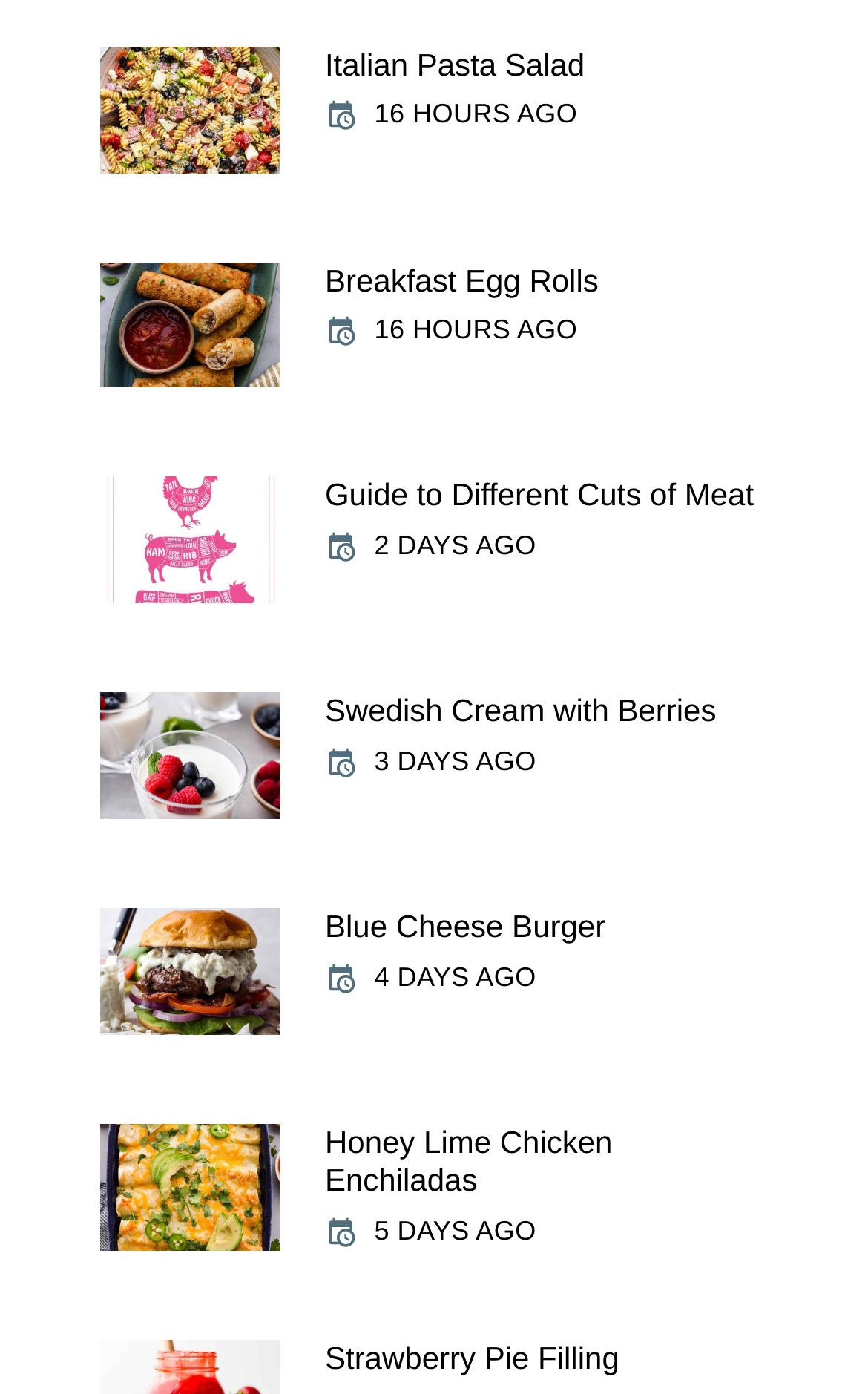Locate the bounding box coordinates of the element to click to perform the following action: 'Learn about Blue Cheese Burger'. The coordinates should be given as four float values between 0 and 1, in the form of [left, top, right, bottom].

[0.374, 0.652, 0.698, 0.677]